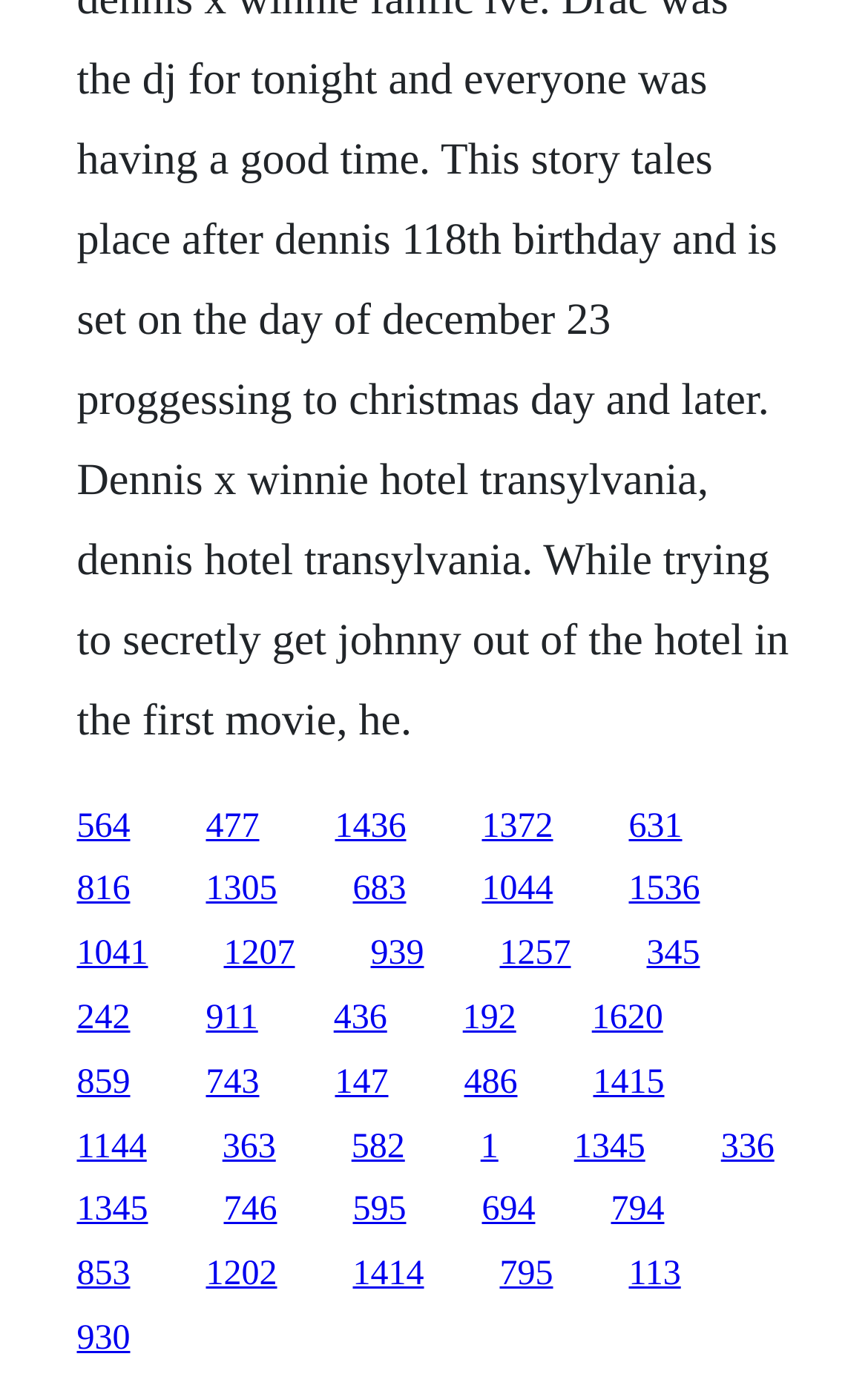Using the image as a reference, answer the following question in as much detail as possible:
How many links are in the top row?

I analyzed the y1 and y2 coordinates of the link elements and found that the top row contains 6 links, which have similar vertical positions.